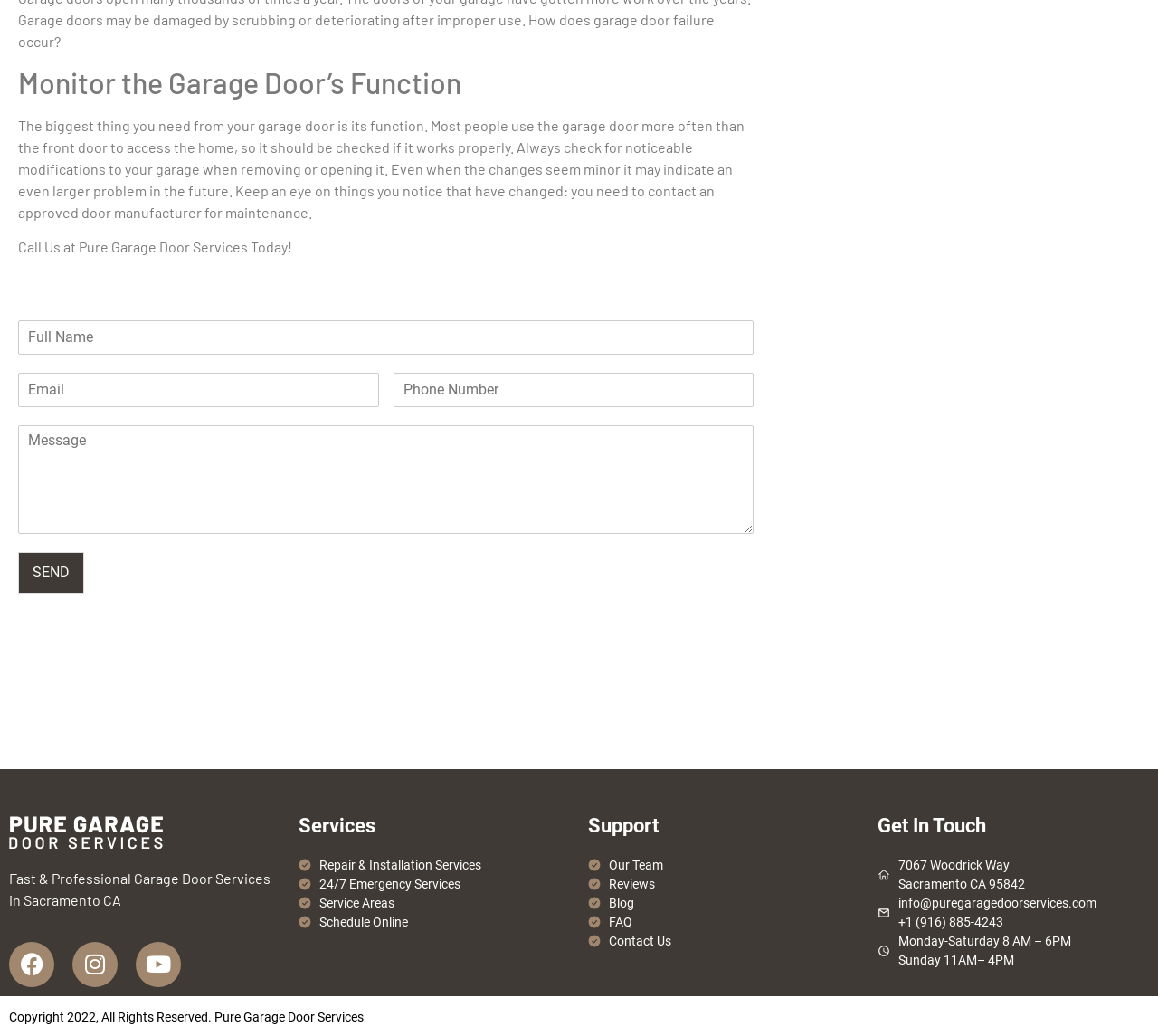Find and specify the bounding box coordinates that correspond to the clickable region for the instruction: "Call the phone number".

[0.78, 0.511, 0.942, 0.536]